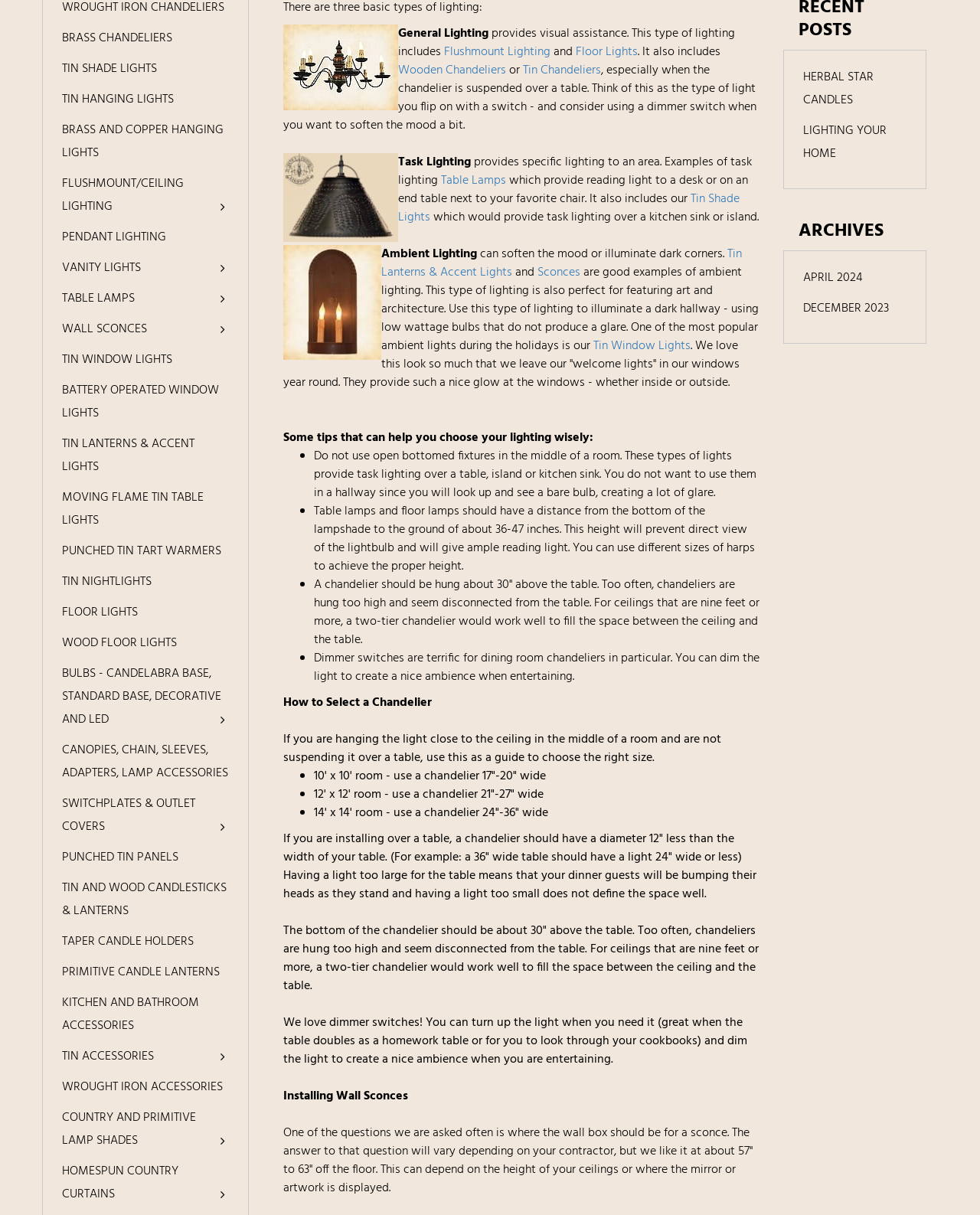Provide the bounding box coordinates in the format (top-left x, top-left y, bottom-right x, bottom-right y). All values are floating point numbers between 0 and 1. Determine the bounding box coordinate of the UI element described as: Punched Tin Panels

[0.063, 0.698, 0.182, 0.714]